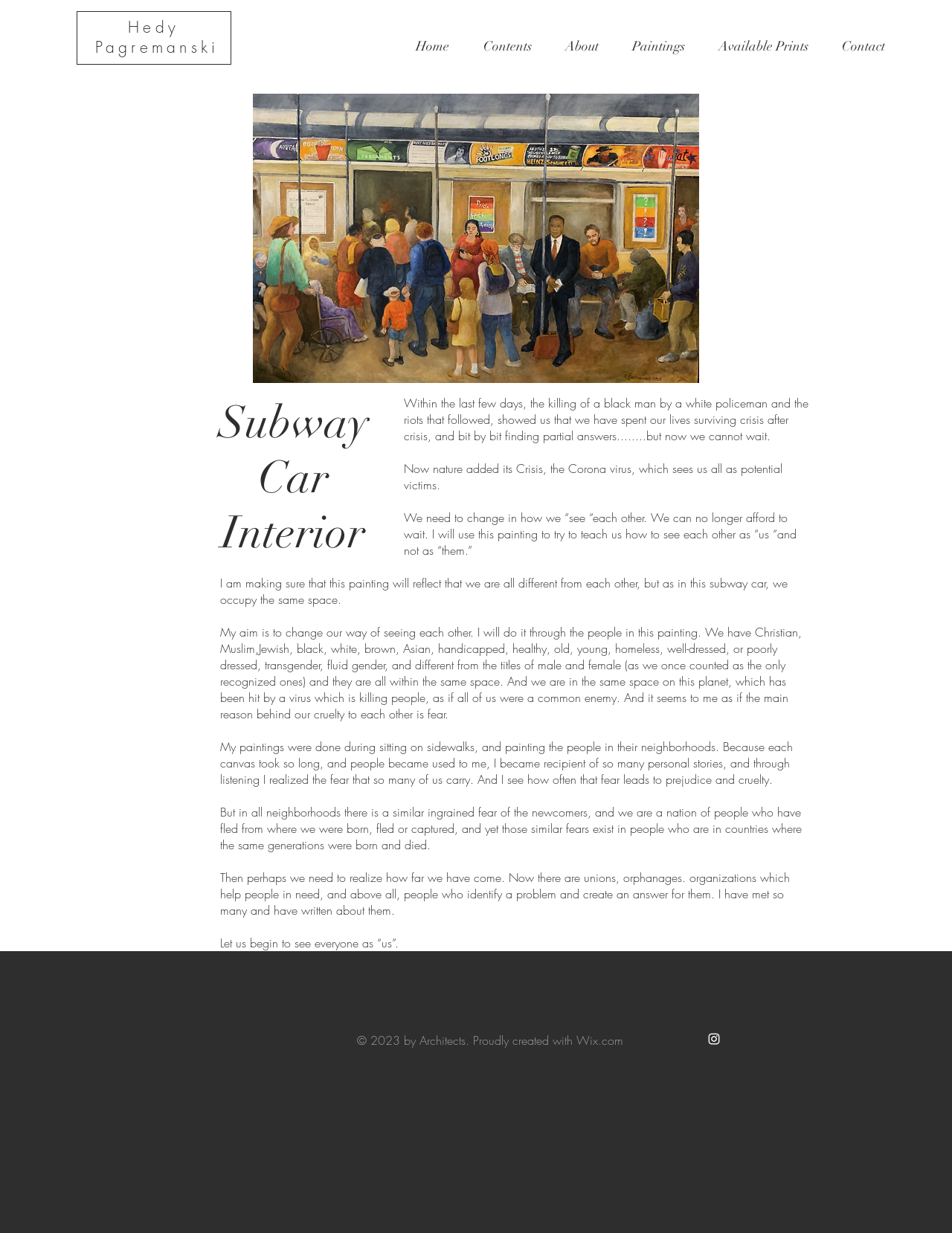What is the name of the artist?
Look at the image and answer the question using a single word or phrase.

Hedy Pagremanski